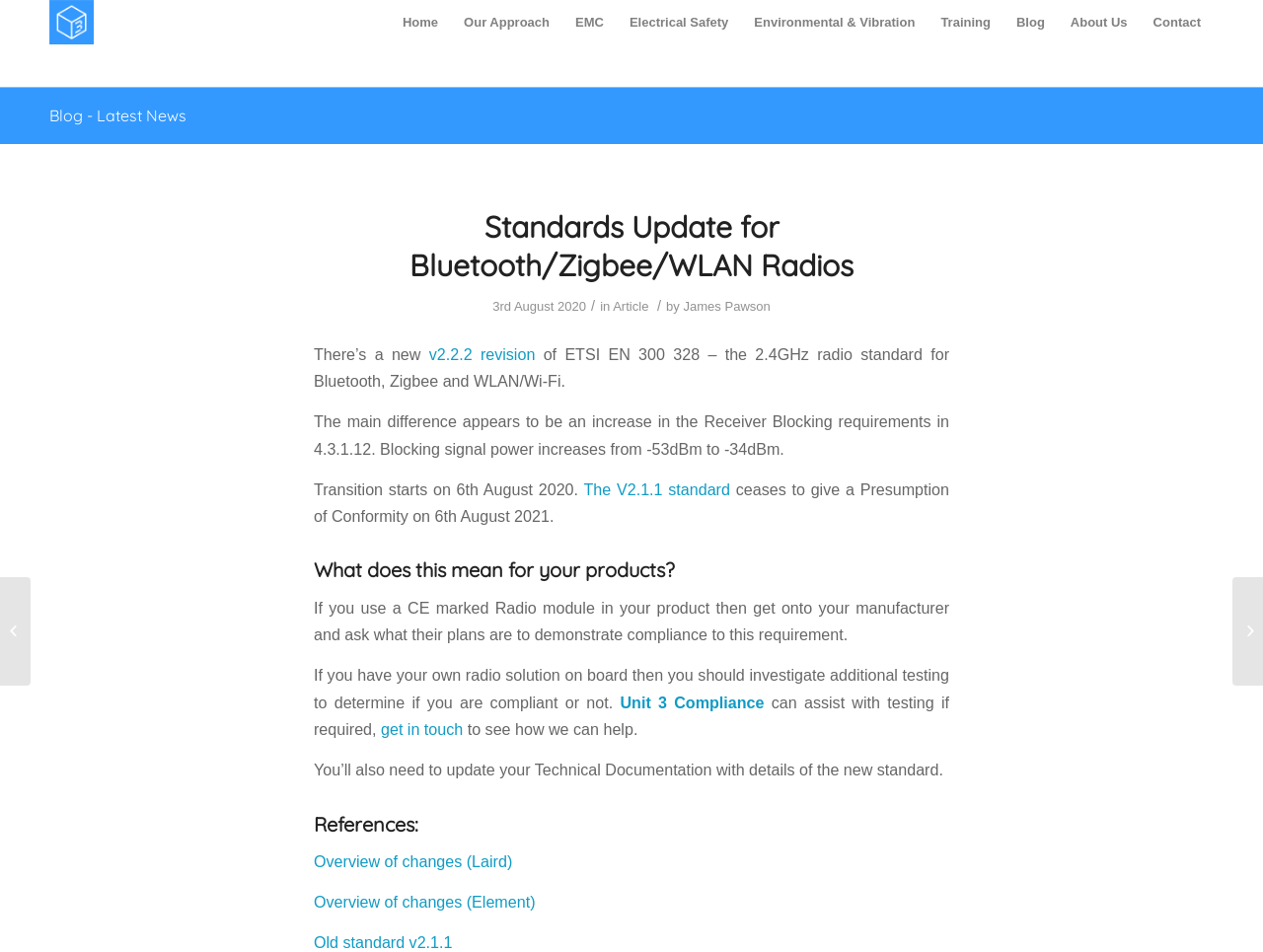Please answer the following question using a single word or phrase: 
What is the date when the transition starts?

6th August 2020